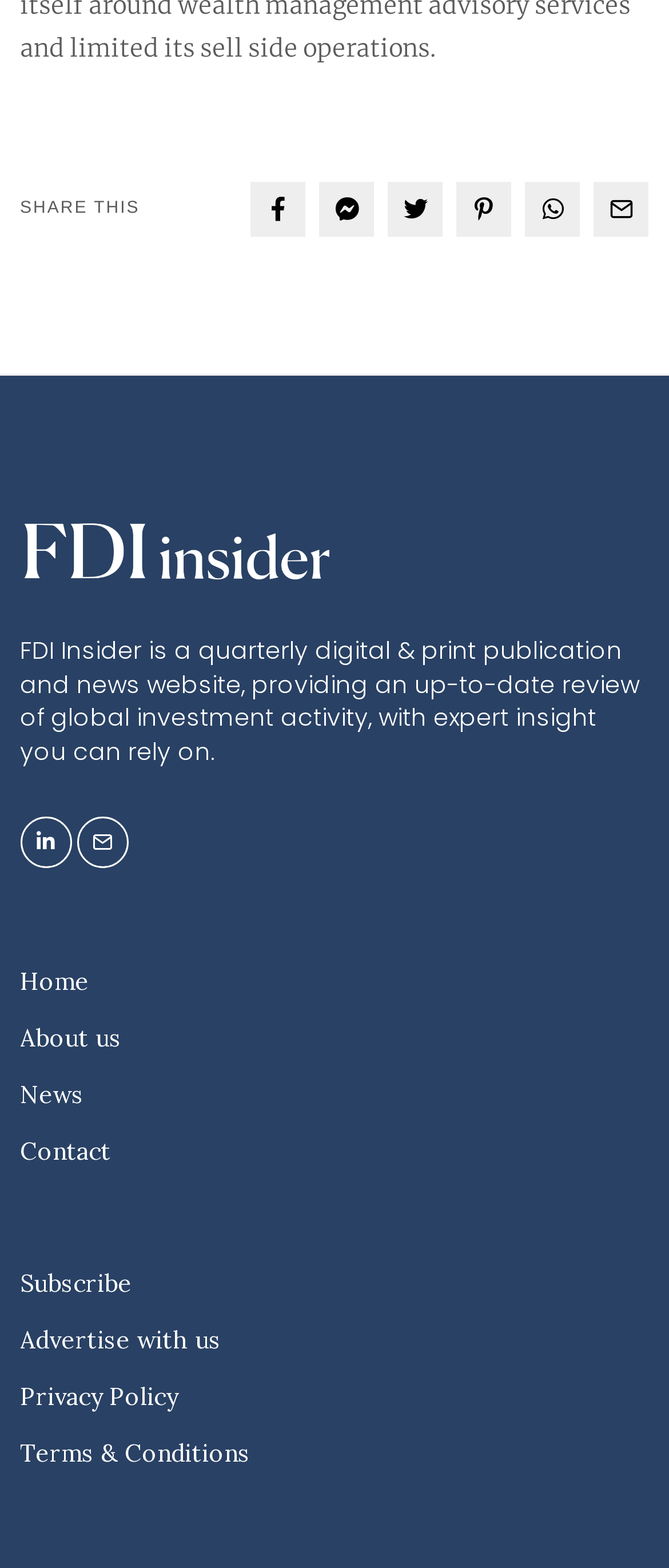Extract the bounding box coordinates for the HTML element that matches this description: "Subscribe". The coordinates should be four float numbers between 0 and 1, i.e., [left, top, right, bottom].

[0.03, 0.809, 0.197, 0.829]